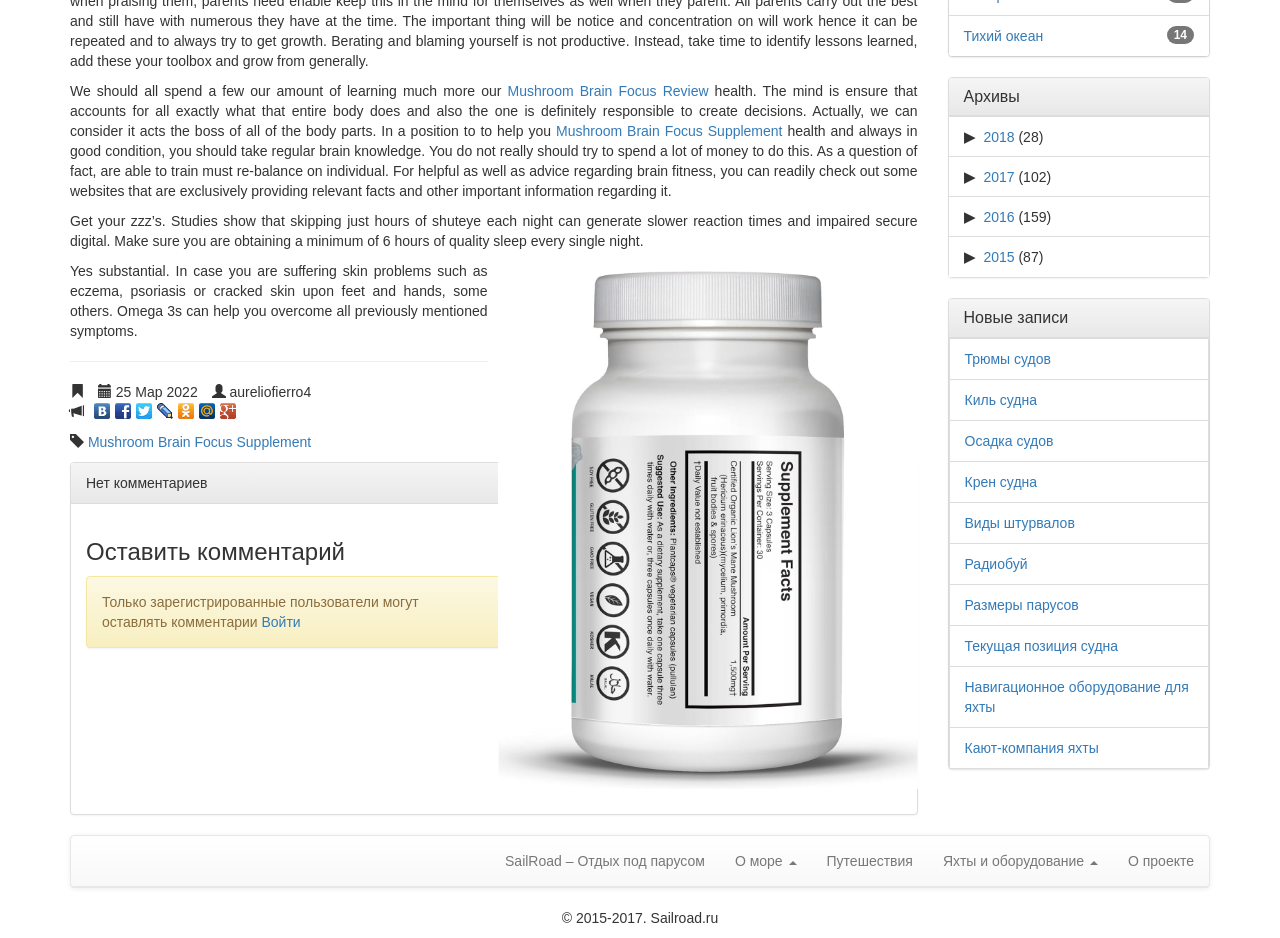Determine the bounding box coordinates of the UI element described by: "Осадка судов".

[0.754, 0.461, 0.823, 0.478]